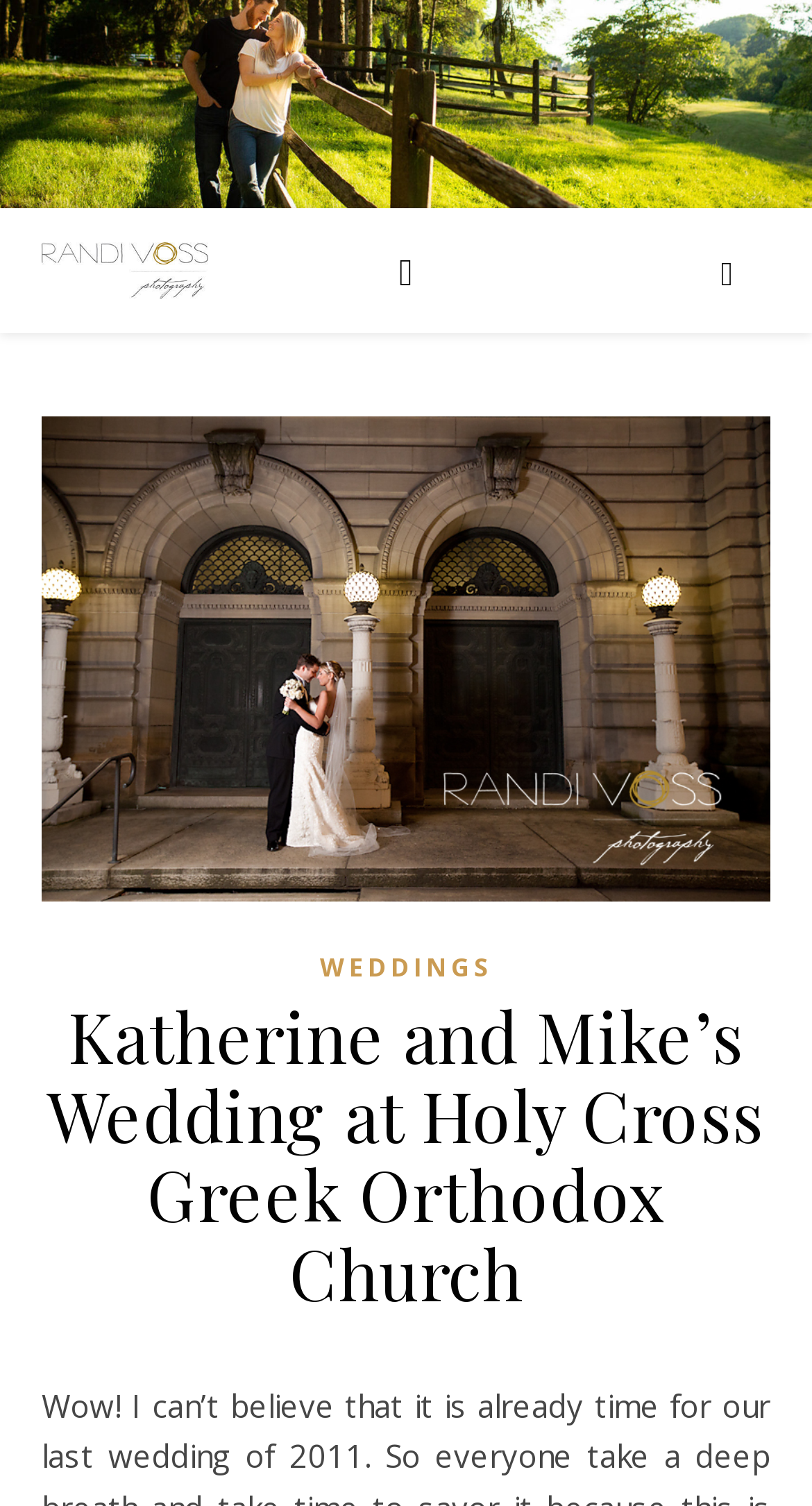What is the headline of the webpage?

Katherine and Mike’s Wedding at Holy Cross Greek Orthodox Church